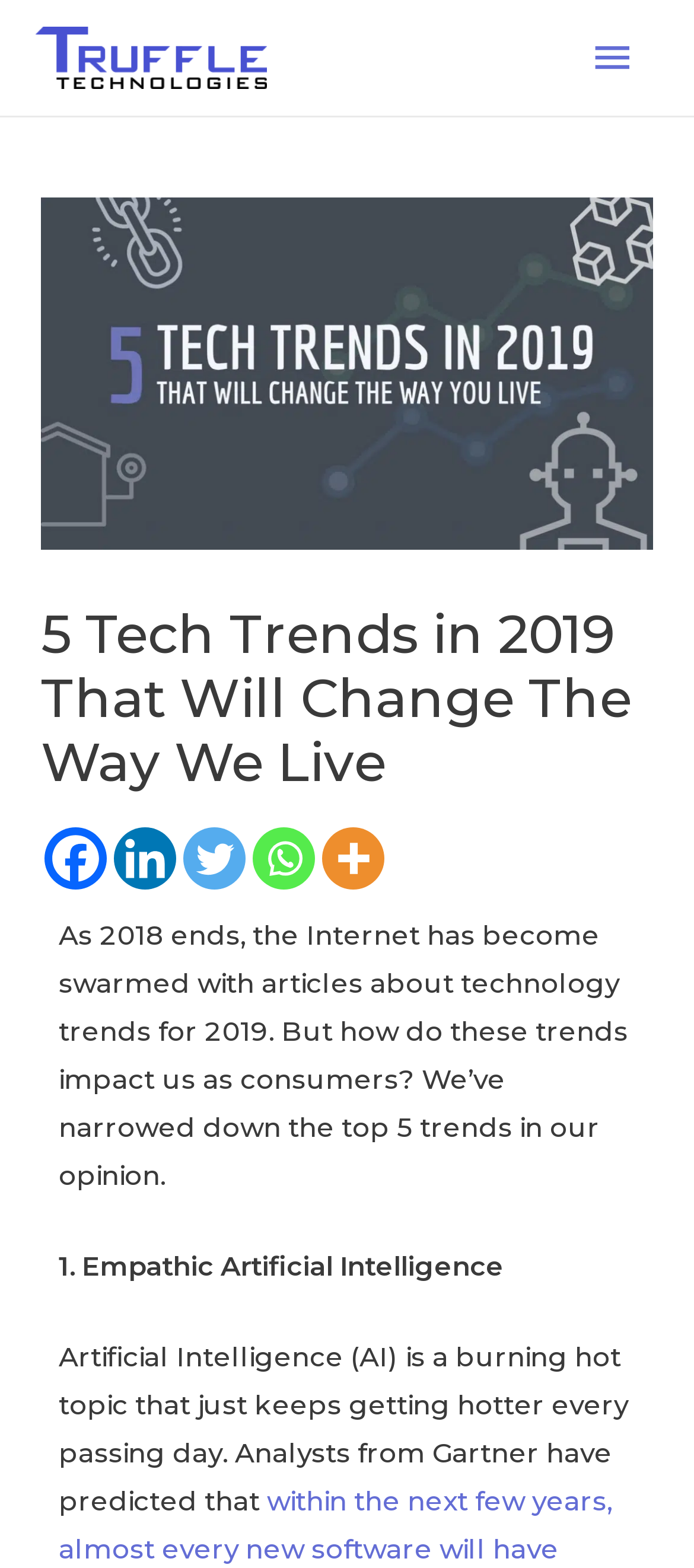How many social media links are there?
Utilize the image to construct a detailed and well-explained answer.

There are five social media links, namely Facebook, Linkedin, Twitter, Whatsapp, and More, located at the top right corner of the webpage.